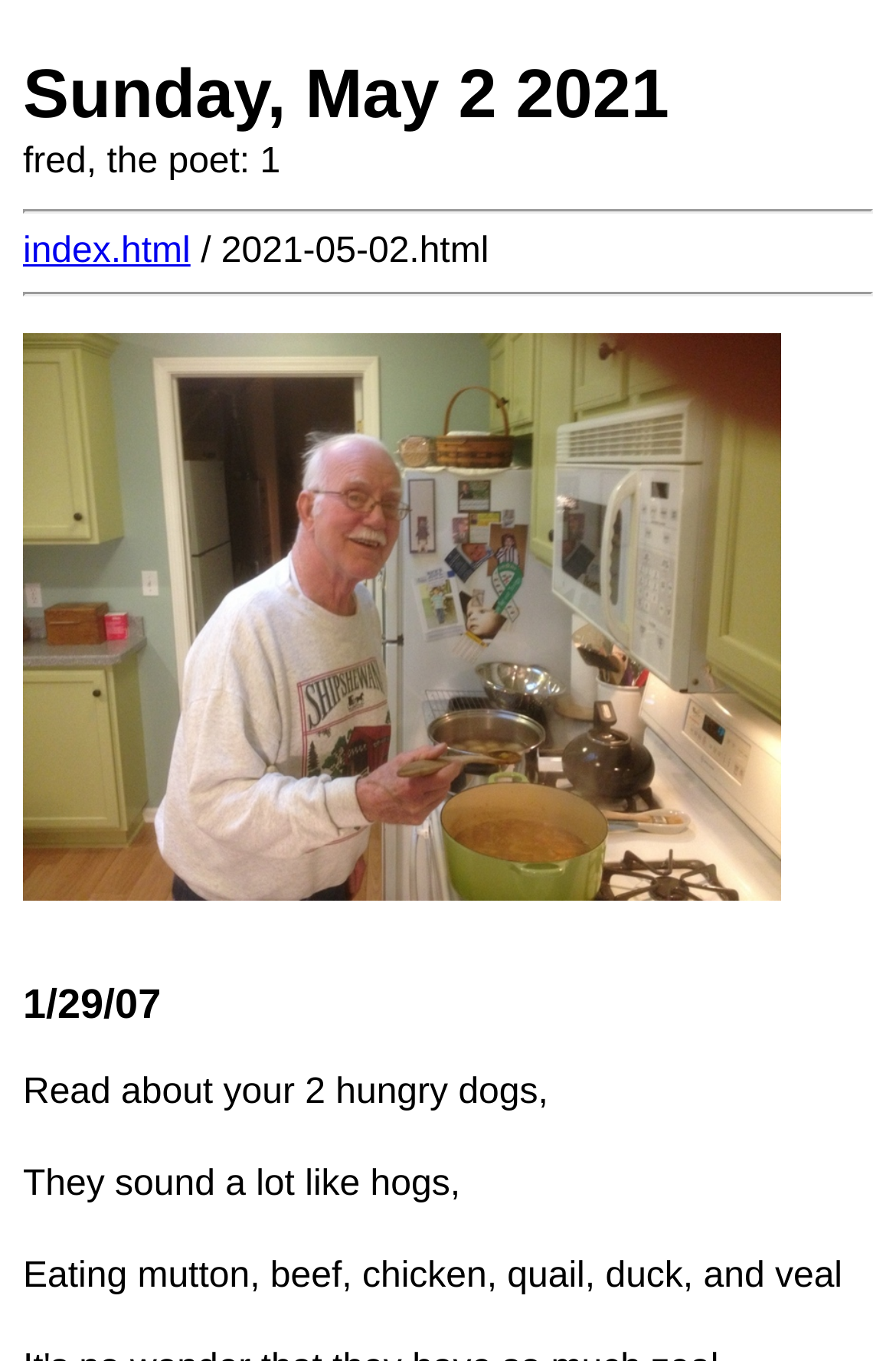Use a single word or phrase to answer the question:
What is the date mentioned in the header?

Sunday, May 2 2021